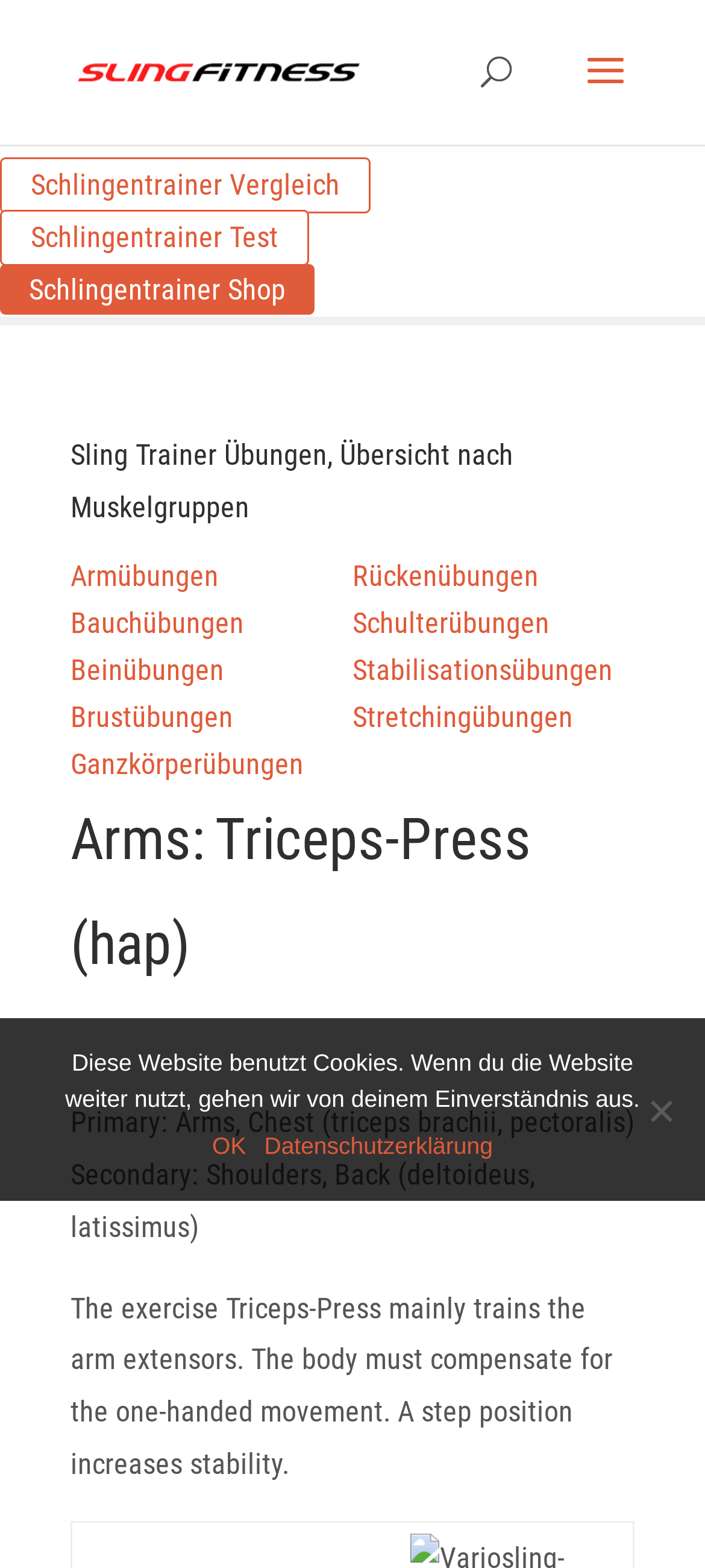Find the bounding box coordinates for the area that must be clicked to perform this action: "Read about Triceps-Press exercise".

[0.1, 0.503, 0.9, 0.647]